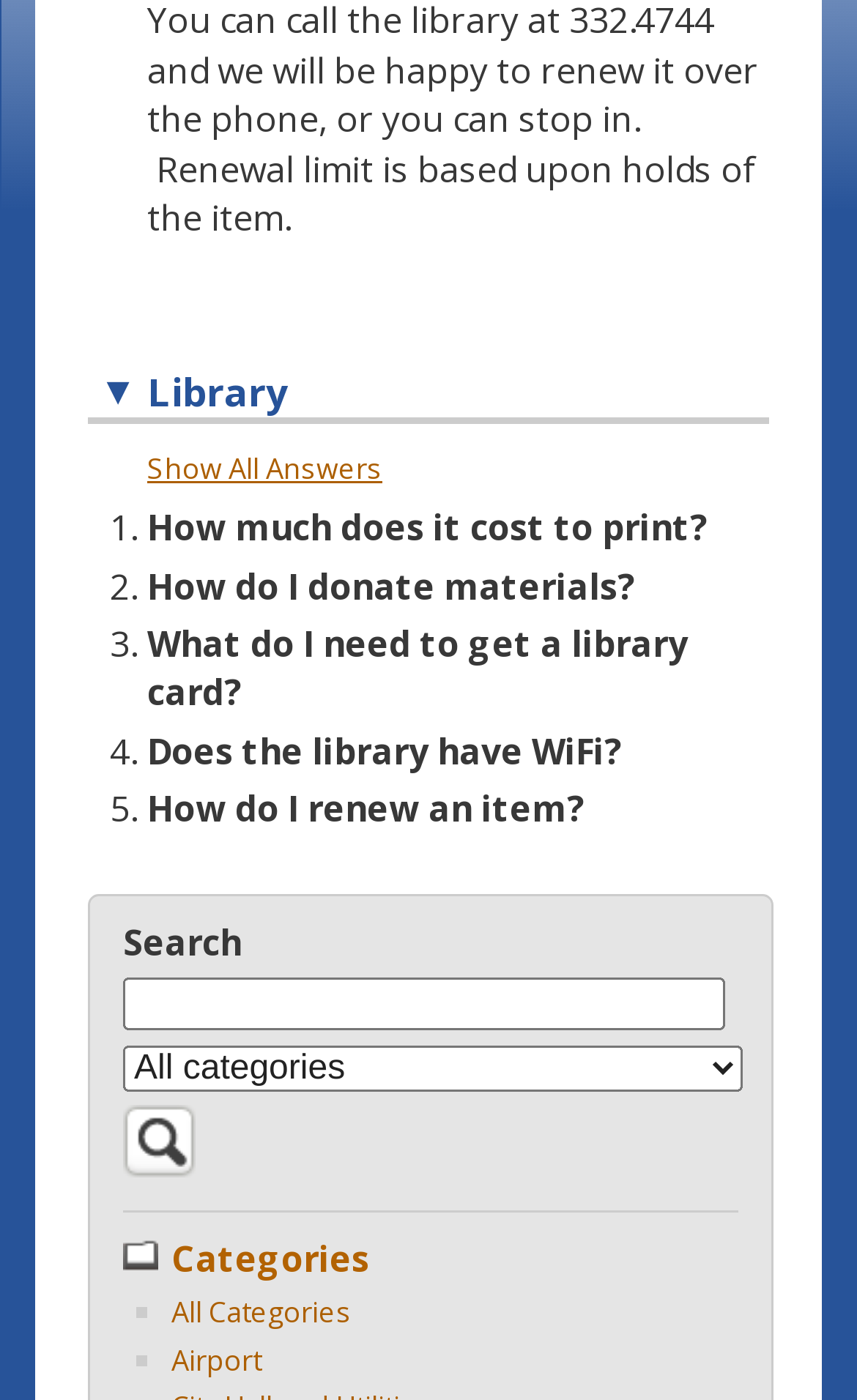Find and provide the bounding box coordinates for the UI element described with: "Terms of Use".

None